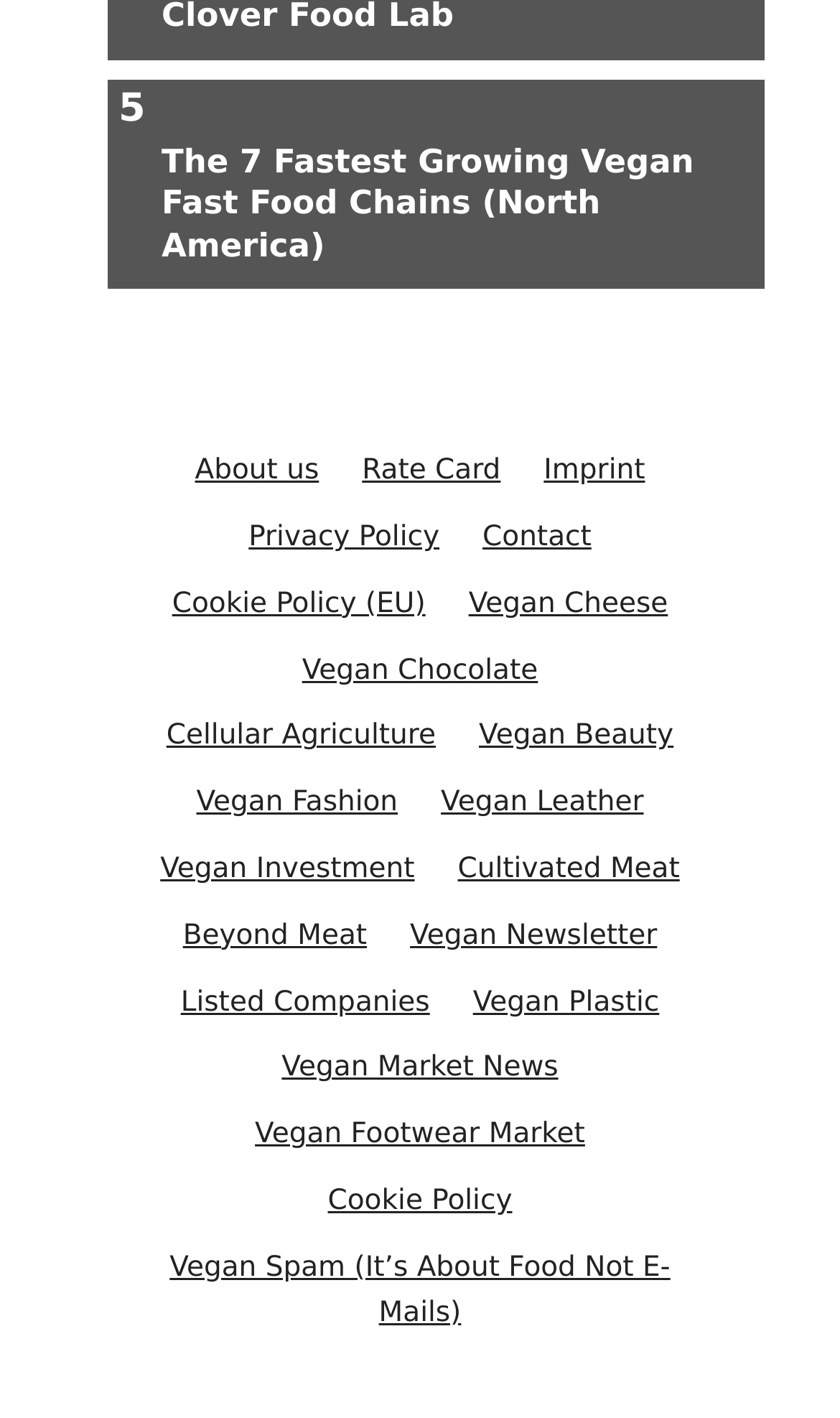Can you determine the bounding box coordinates of the area that needs to be clicked to fulfill the following instruction: "View more about the abstract"?

None